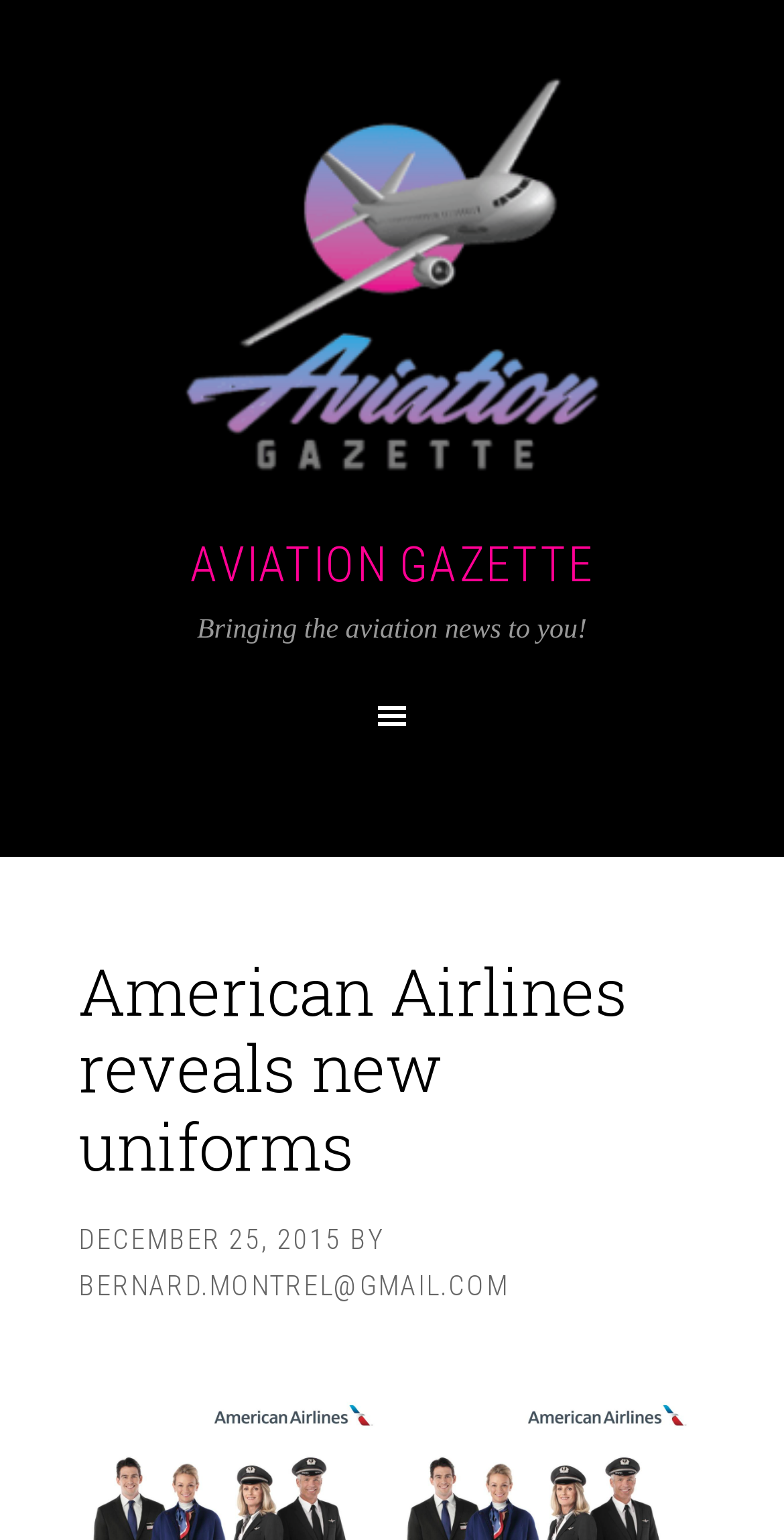Respond to the question below with a single word or phrase:
What is the topic of the news article?

new uniforms